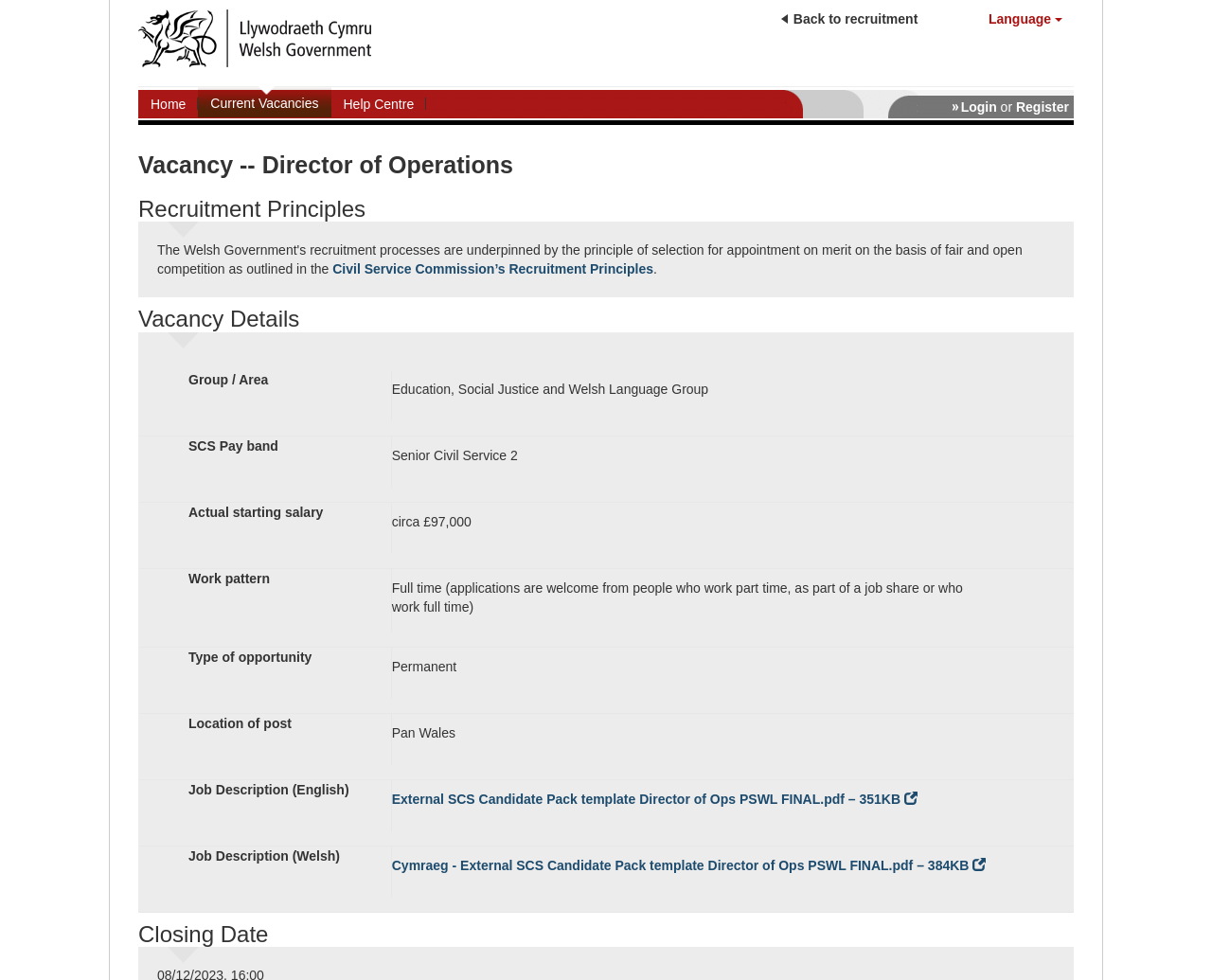Extract the bounding box coordinates for the described element: "Back to recruitment". The coordinates should be represented as four float numbers between 0 and 1: [left, top, right, bottom].

[0.644, 0.012, 0.757, 0.027]